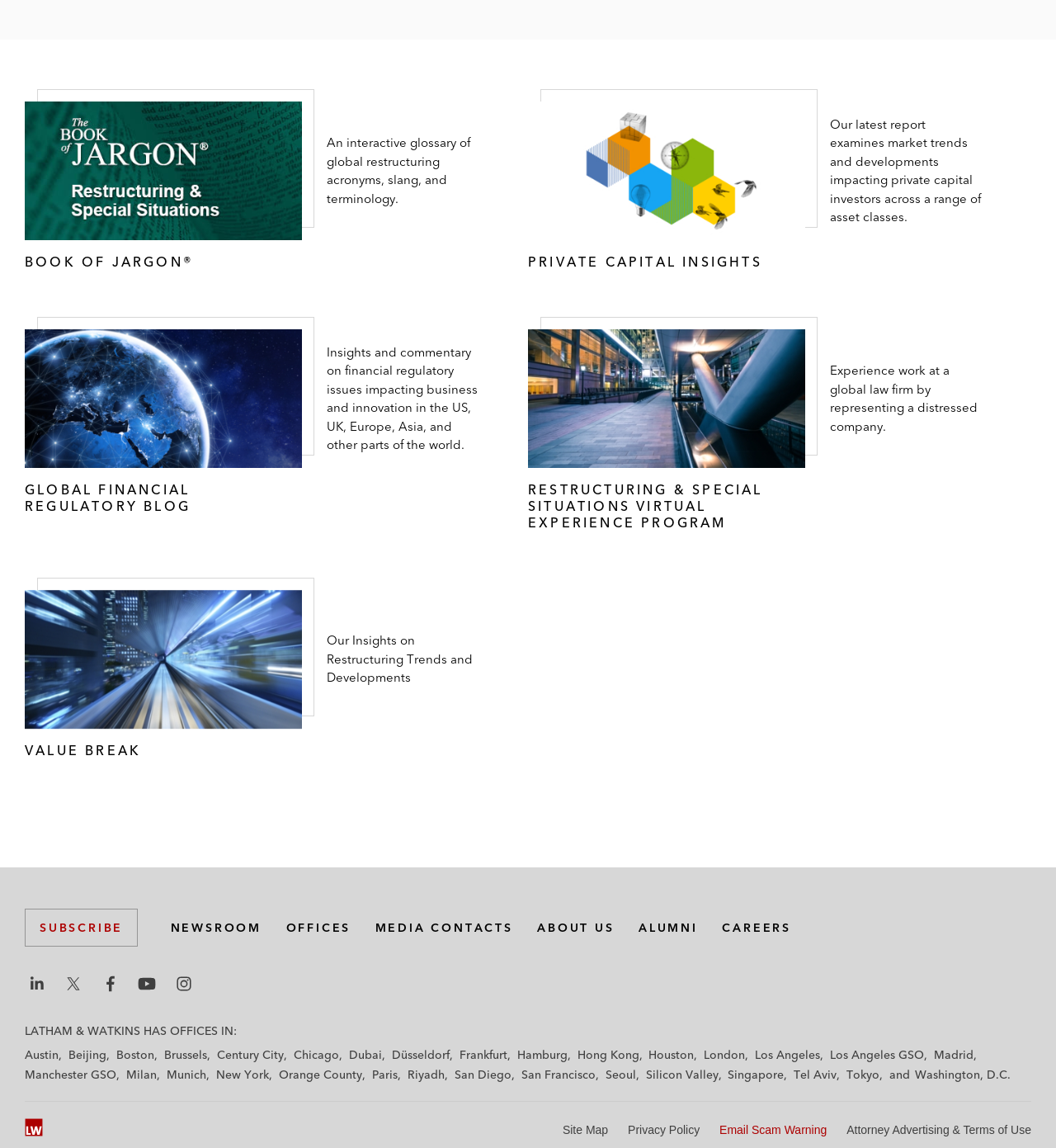Identify the bounding box coordinates of the region that should be clicked to execute the following instruction: "Explore Global Financial Regulatory Blog".

[0.309, 0.299, 0.452, 0.394]